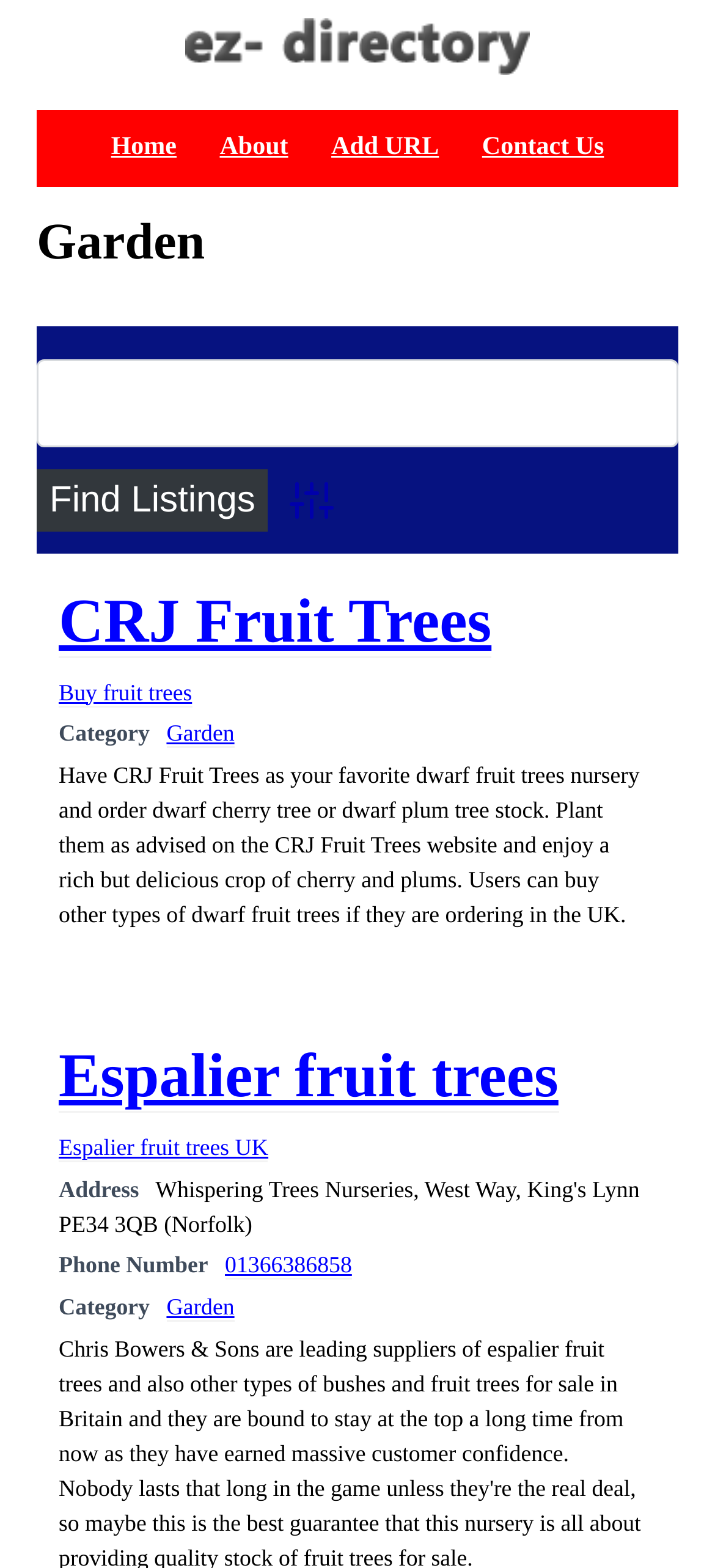Give a one-word or one-phrase response to the question:
What is the phone number of Chris Bowers & Sons?

01366386858